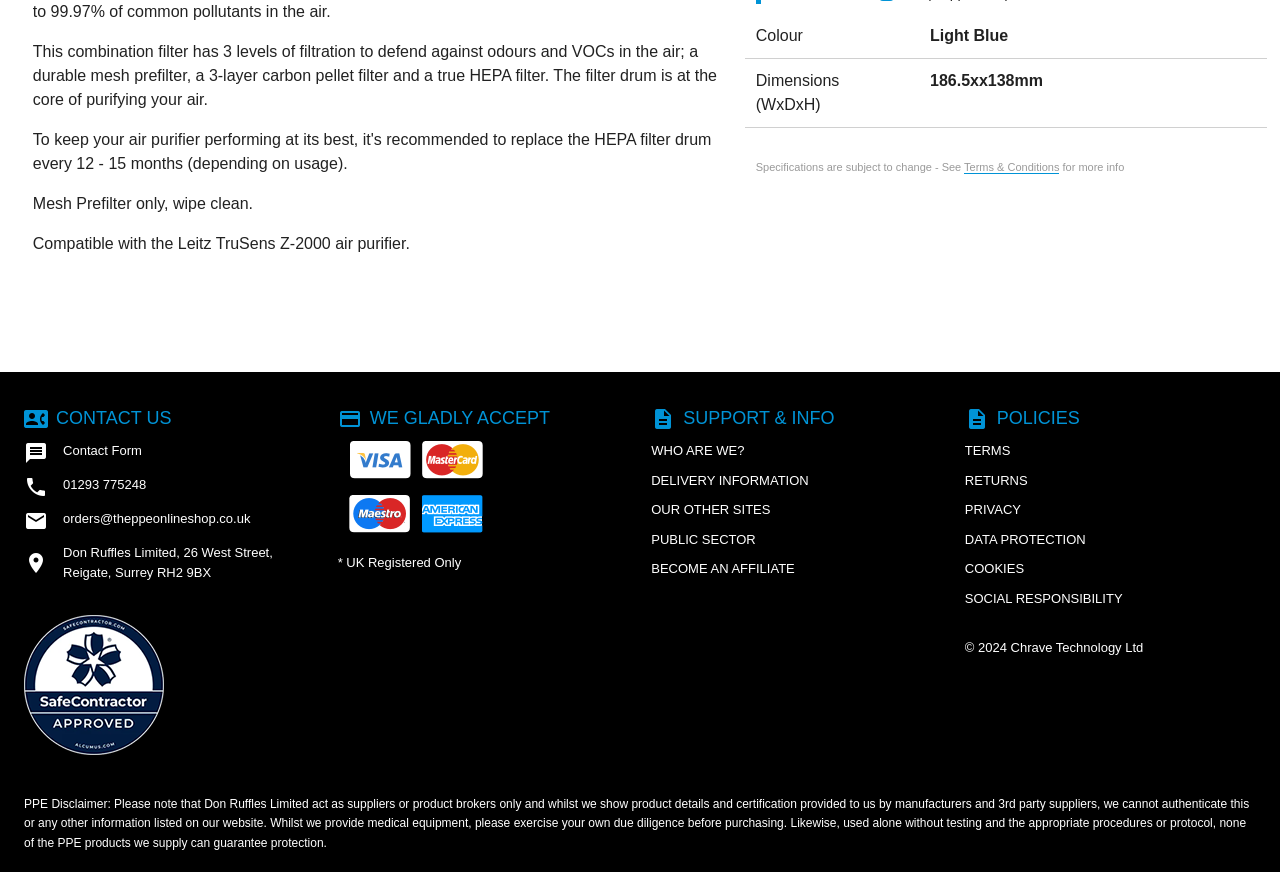Identify the bounding box coordinates of the area that should be clicked in order to complete the given instruction: "Email orders@theppeonlineshop.co.uk". The bounding box coordinates should be four float numbers between 0 and 1, i.e., [left, top, right, bottom].

[0.019, 0.584, 0.196, 0.612]